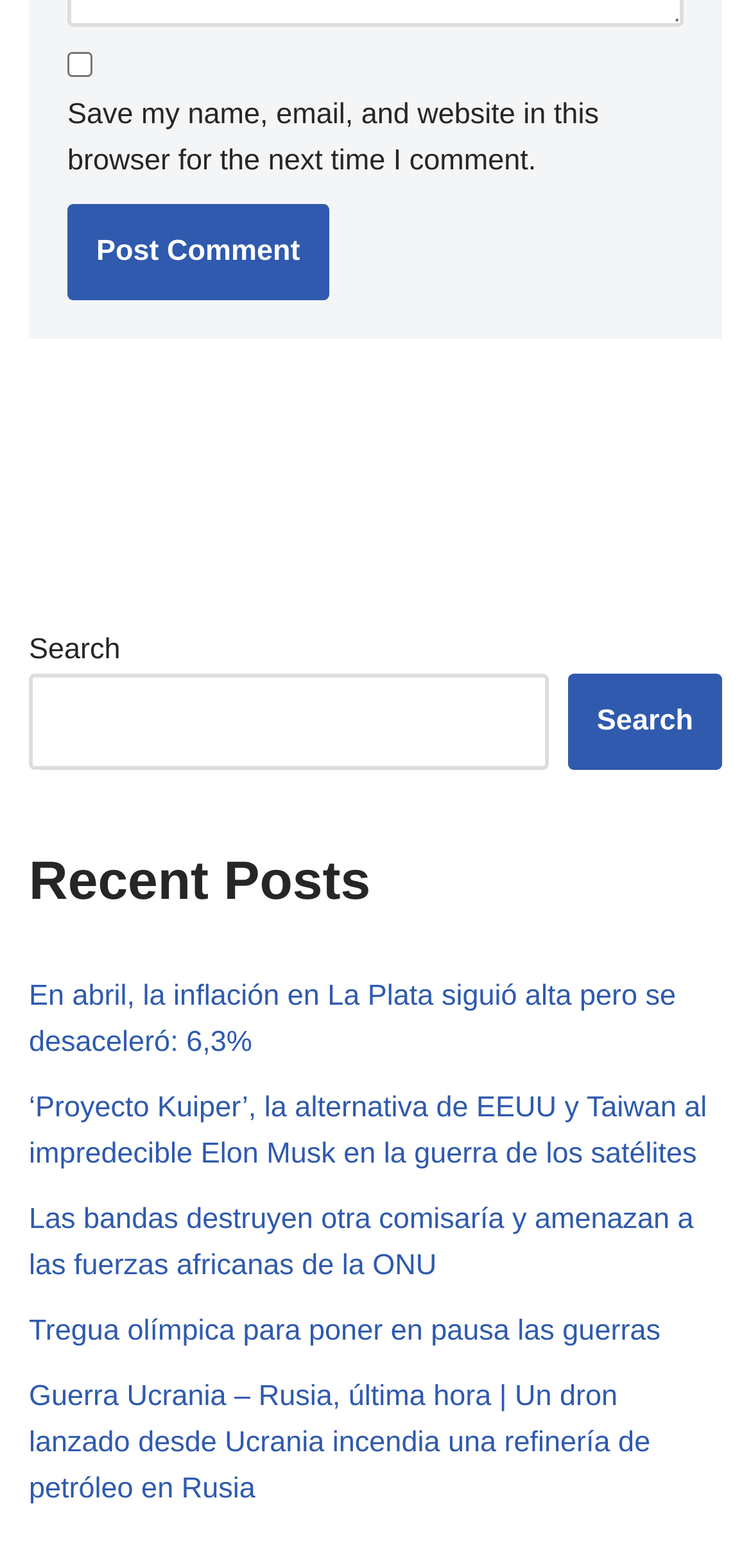How many comment-related elements are there?
Please utilize the information in the image to give a detailed response to the question.

There are two comment-related elements on the webpage, a checkbox with the text 'Save my name, email, and website in this browser for the next time I comment.' and a 'Post Comment' button.